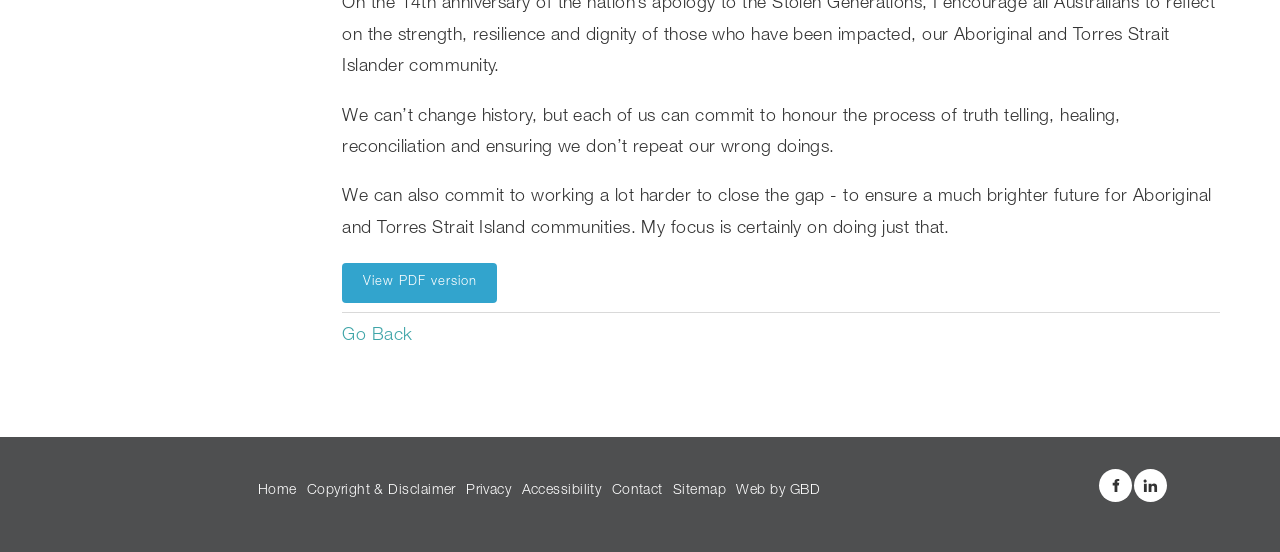By analyzing the image, answer the following question with a detailed response: What is the orientation of the separator?

The orientation of the separator is horizontal, as indicated by the separator element with the attribute 'orientation: horizontal'.